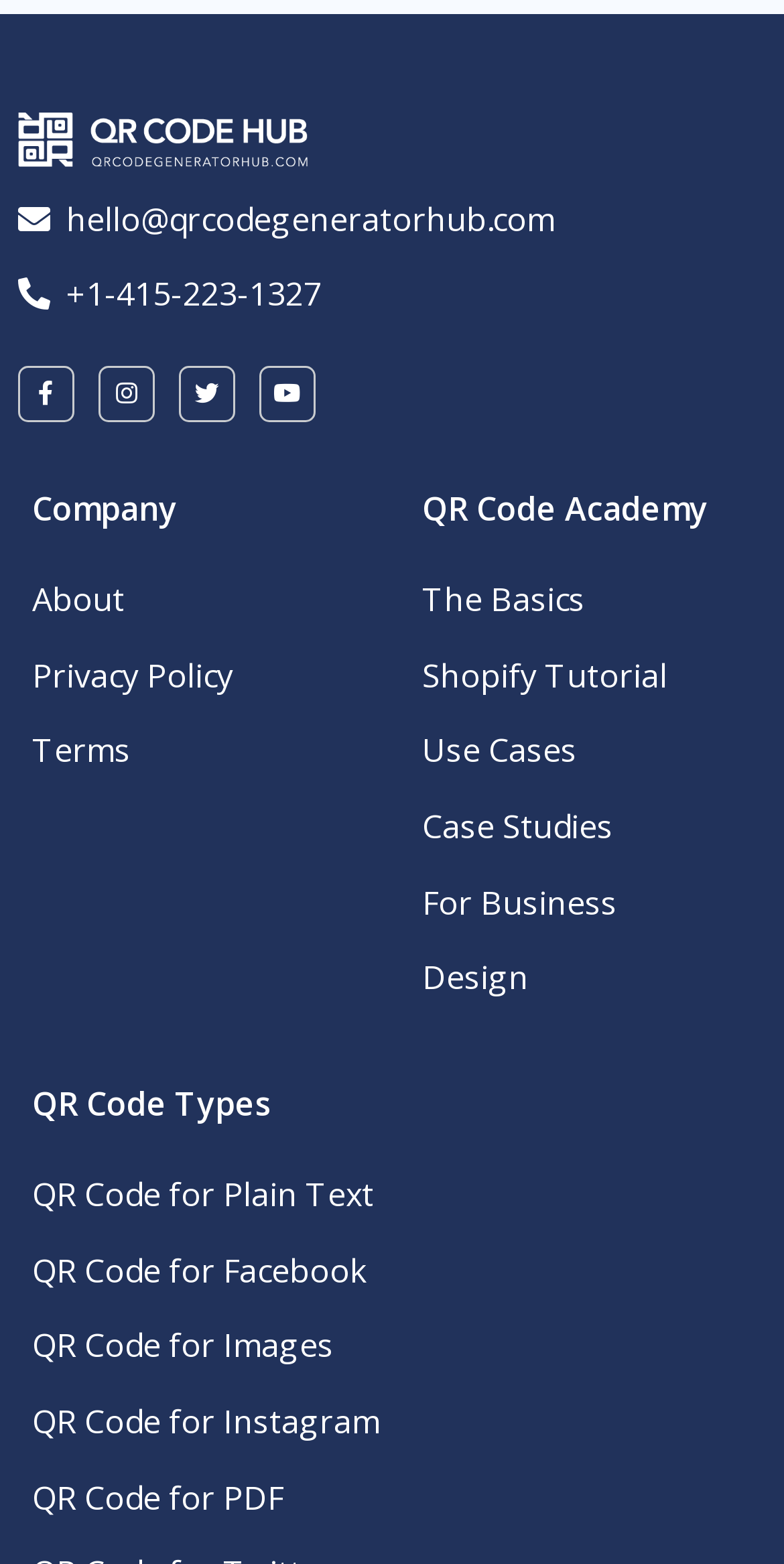How many social media links are available?
Using the picture, provide a one-word or short phrase answer.

4